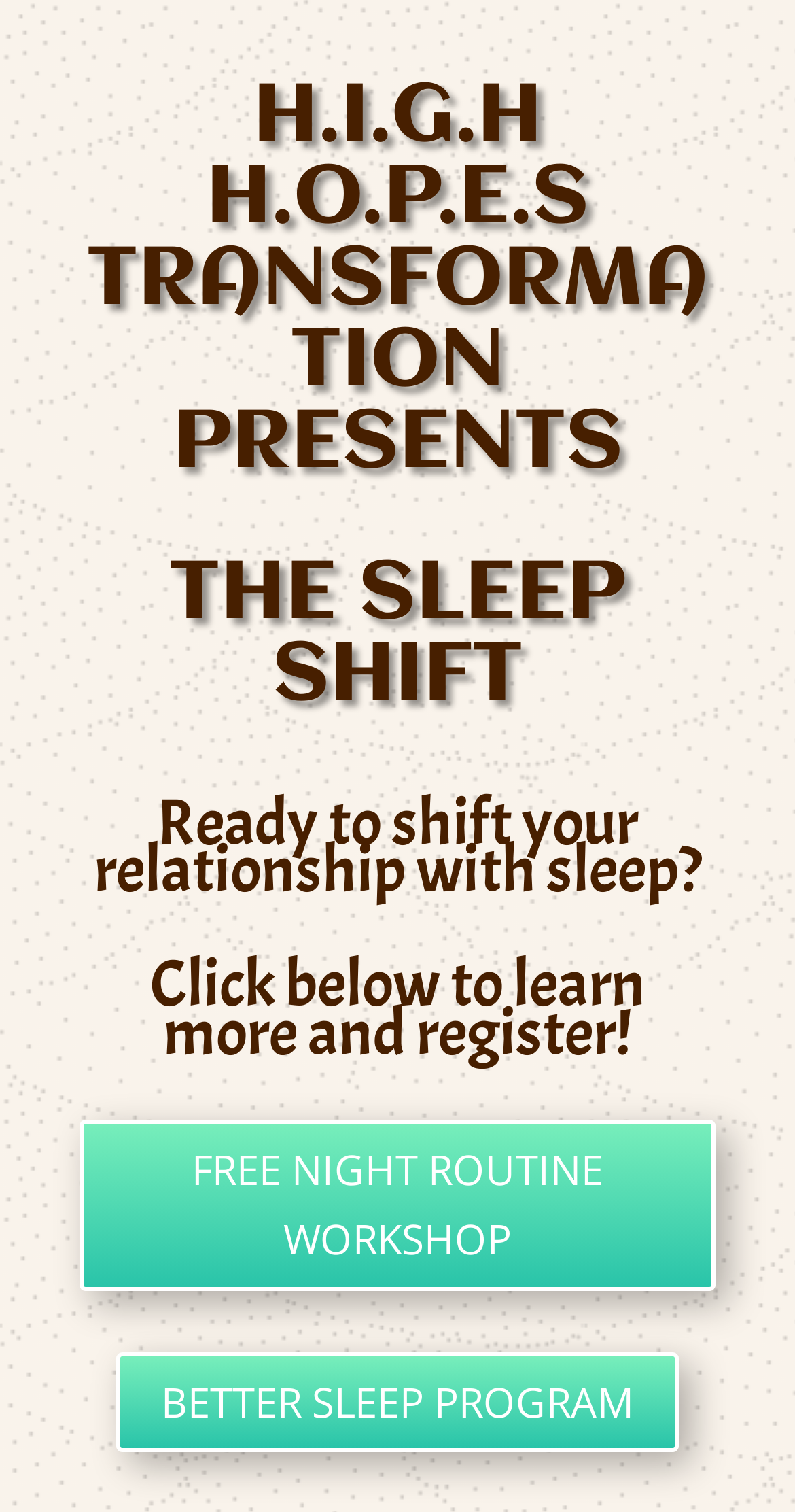Identify the coordinates of the bounding box for the element described below: "BETTER SLEEP PROGRAM". Return the coordinates as four float numbers between 0 and 1: [left, top, right, bottom].

[0.146, 0.894, 0.854, 0.96]